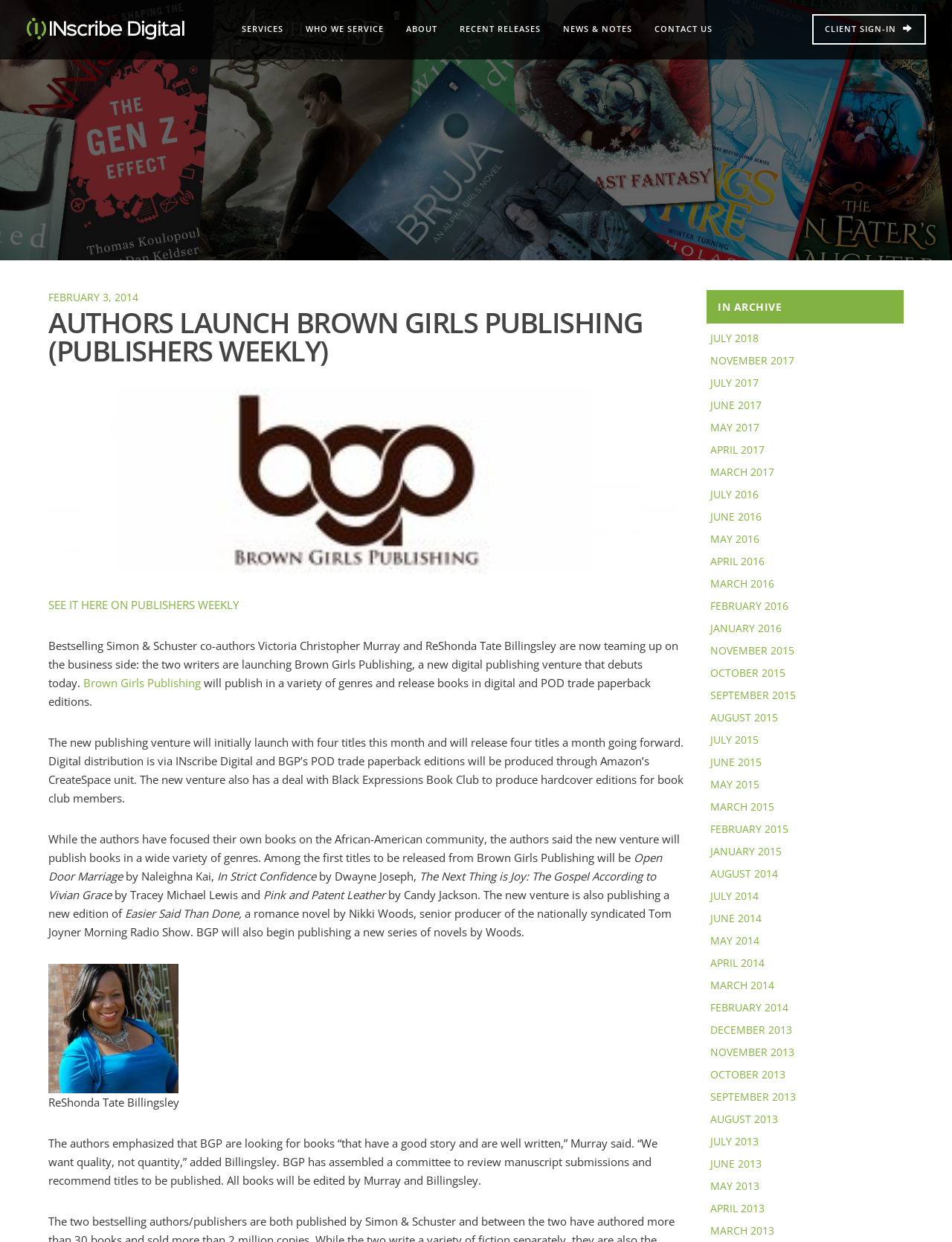Create an in-depth description of the webpage, covering main sections.

This webpage is about Authors Launch Brown Girls Publishing, a new digital publishing venture. At the top, there are several links to different sections of the website, including SERVICES, WHO WE SERVICE, ABOUT, RECENT RELEASES, NEWS & NOTES, CONTACT US, and CLIENT SIGN-IN. 

Below these links, there is a heading that reads "AUTHORS LAUNCH BROWN GIRLS PUBLISHING (PUBLISHERS WEEKLY)". Underneath this heading, there is a link to the same title, followed by a brief article about the launch of Brown Girls Publishing. The article mentions that the venture will publish books in various genres and release four titles a month. It also mentions that the authors, Victoria Christopher Murray and ReShonda Tate Billingsley, will focus on quality over quantity.

The article continues to list some of the first titles to be released from Brown Girls Publishing, including "Open Door Marriage" by Naleighna Kai, "In Strict Confidence" by Dwayne Joseph, "The Next Thing is Joy: The Gospel According to Vivian Grace" by Tracey Michael Lewis, and "Pink and Patent Leather" by Candy Jackson.

On the right side of the webpage, there is a section titled "IN ARCHIVE" with links to various months and years, from February 2014 to March 2013.